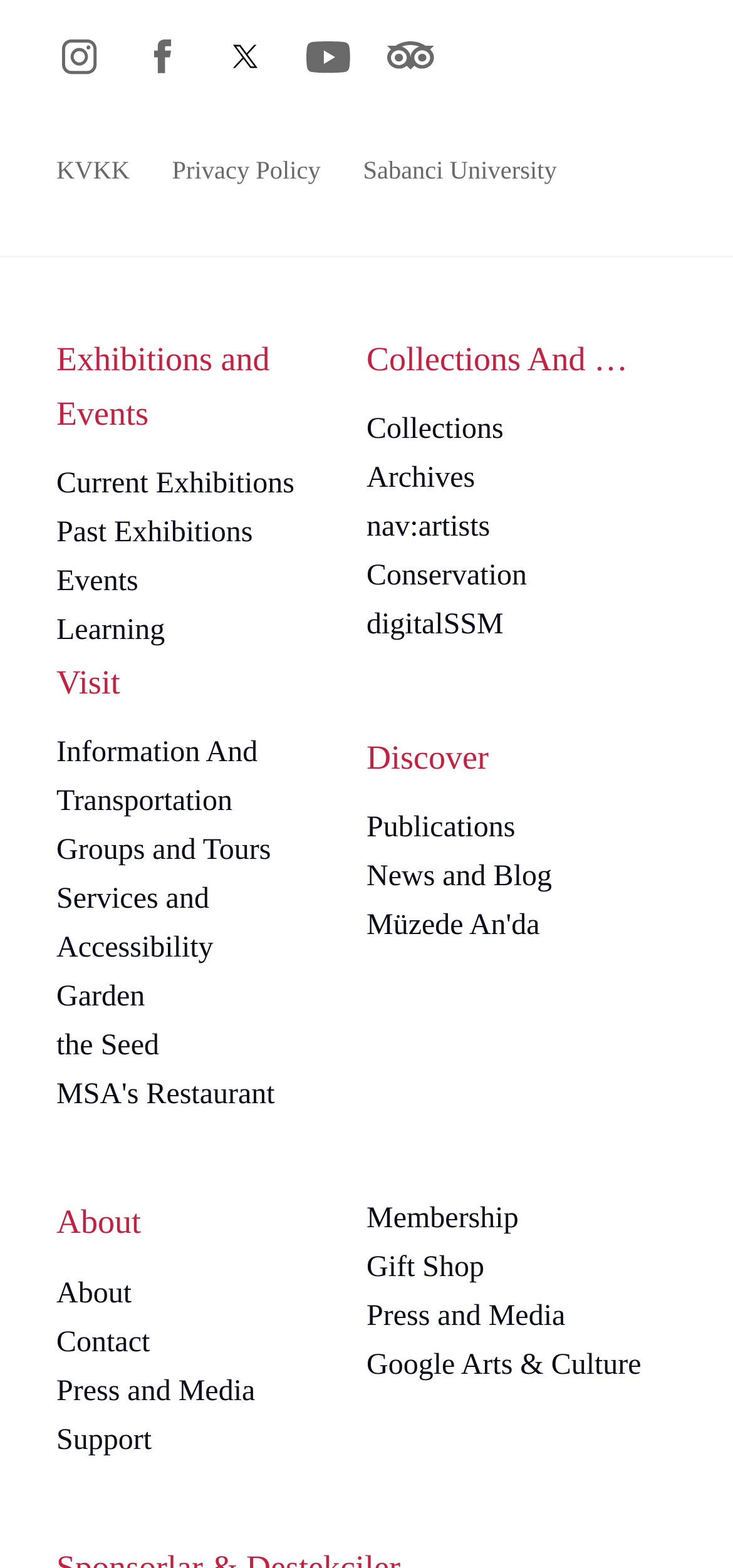Please identify the bounding box coordinates of the area that needs to be clicked to follow this instruction: "Learn about Collections".

[0.5, 0.259, 0.923, 0.29]